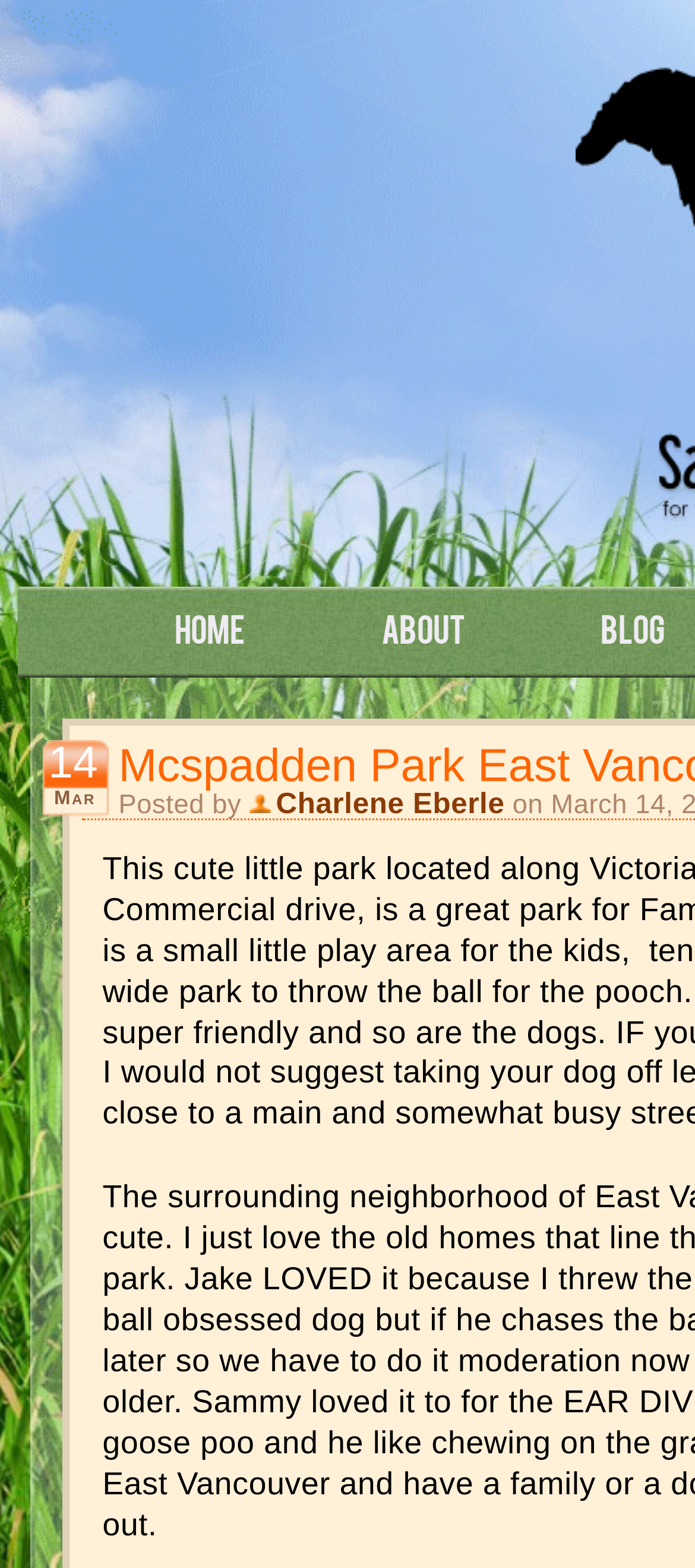Please determine the bounding box of the UI element that matches this description: Charlene Eberle. The coordinates should be given as (top-left x, top-left y, bottom-right x, bottom-right y), with all values between 0 and 1.

[0.397, 0.503, 0.726, 0.523]